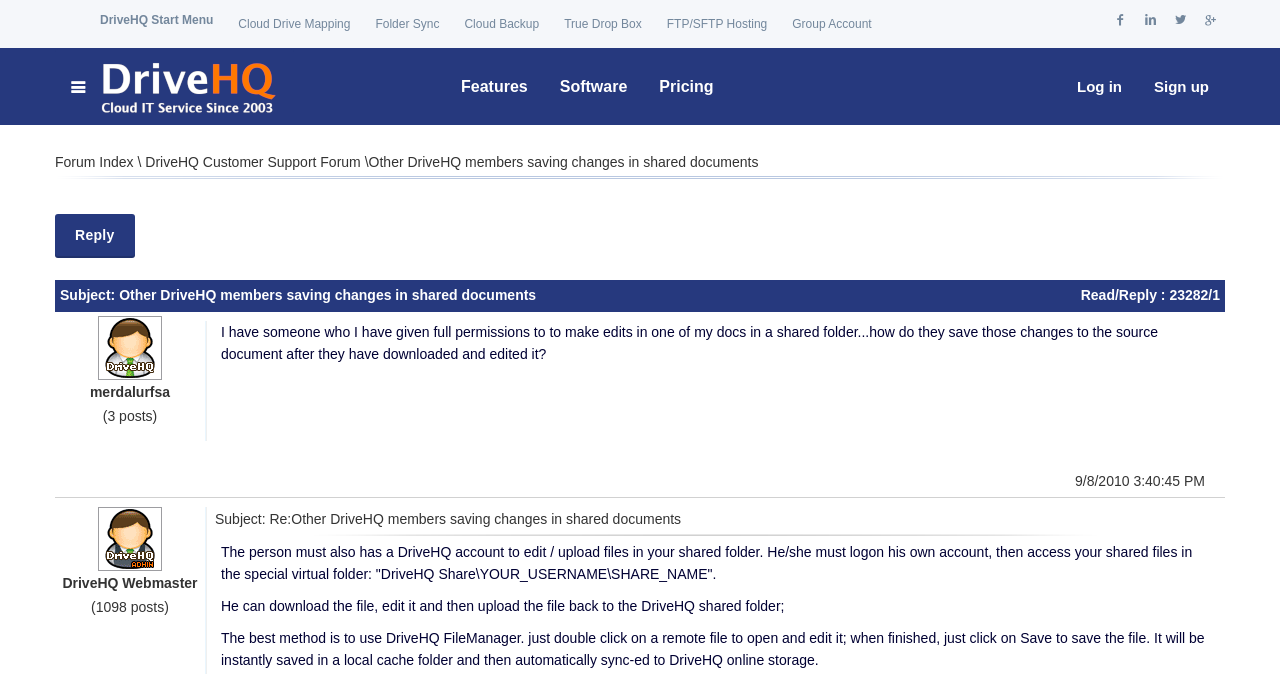Please predict the bounding box coordinates of the element's region where a click is necessary to complete the following instruction: "Sign up for an account". The coordinates should be represented by four float numbers between 0 and 1, i.e., [left, top, right, bottom].

[0.889, 0.073, 0.957, 0.184]